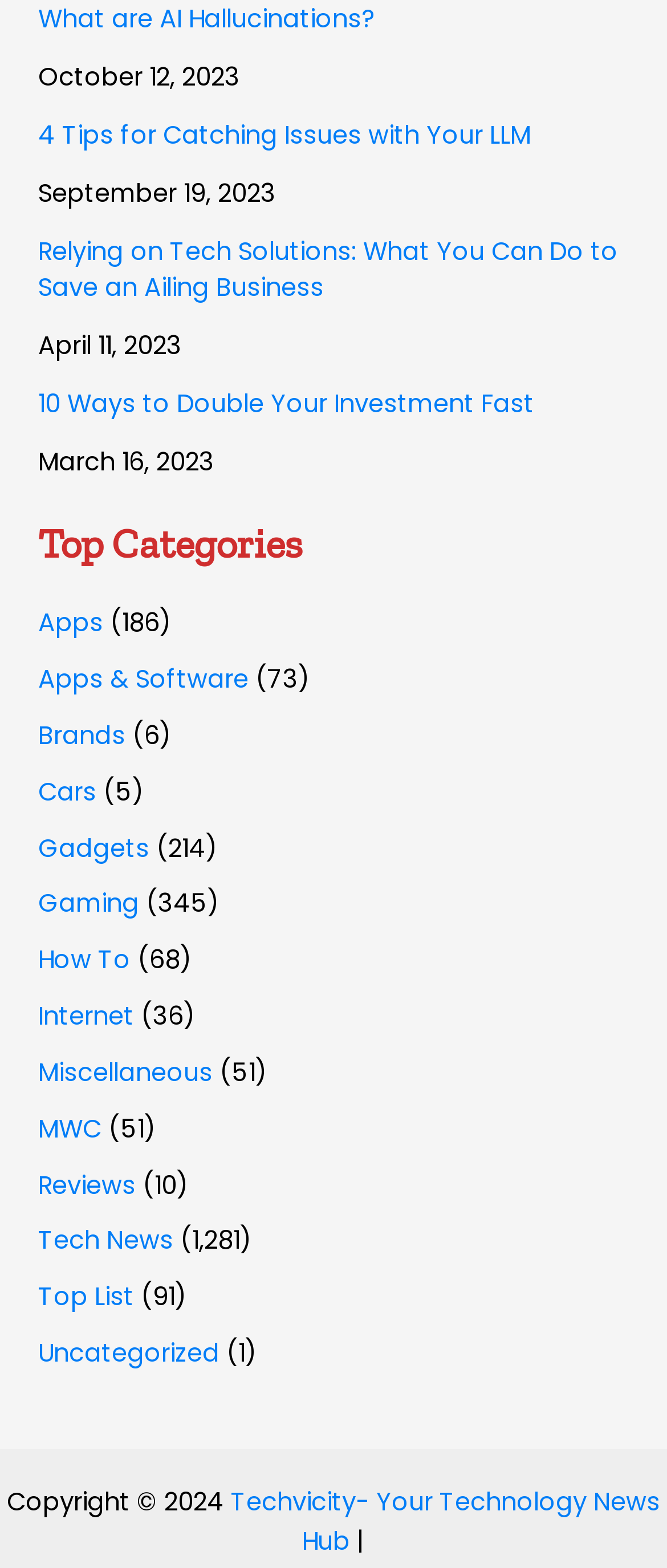What is the category with the most articles?
Provide an in-depth and detailed answer to the question.

I found the category with the most articles by looking at the links and their adjacent StaticText elements, which show the number of articles in each category. The category with the most articles is 'Tech News' with 1,281 articles.